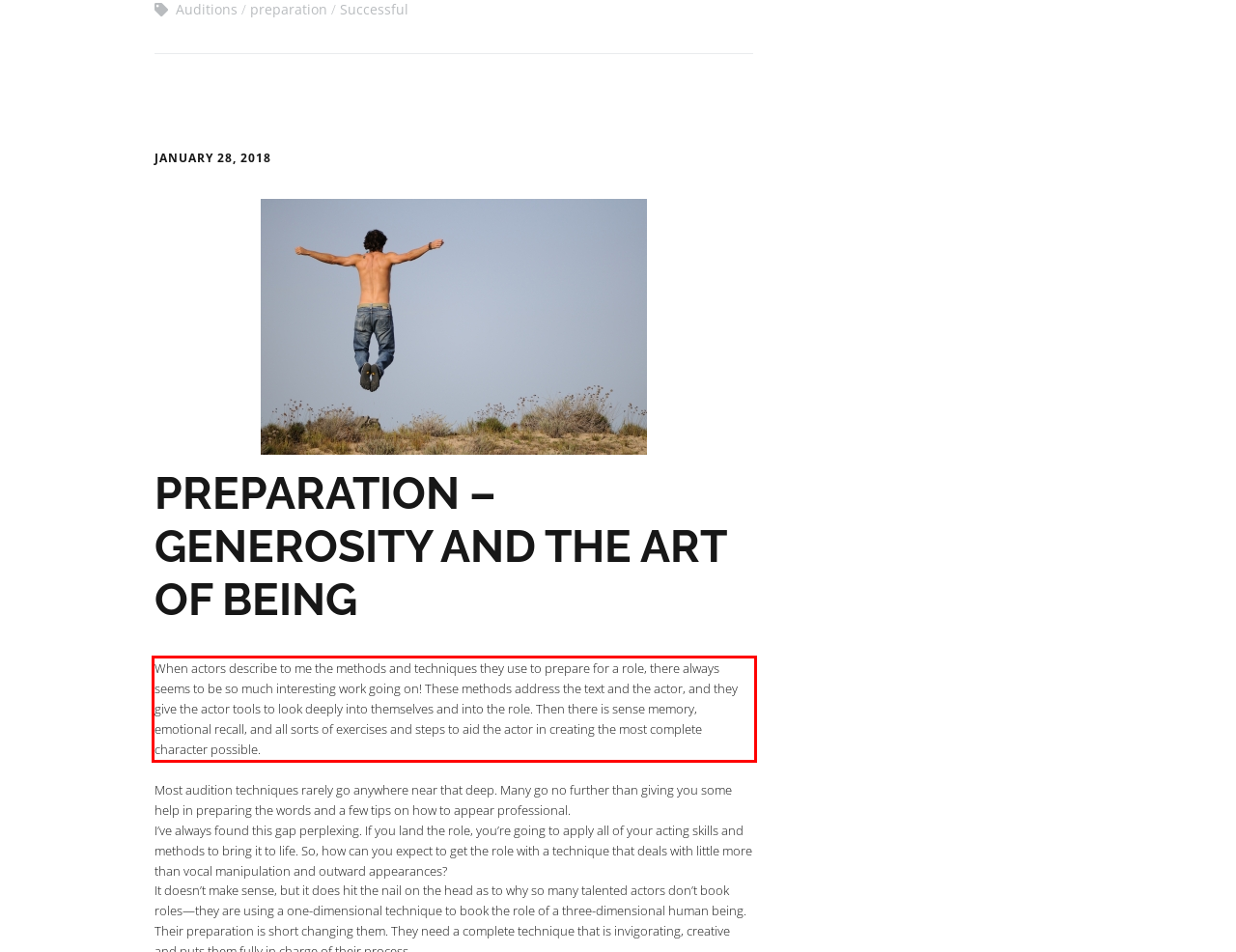You have a screenshot of a webpage with a red bounding box. Use OCR to generate the text contained within this red rectangle.

When actors describe to me the methods and techniques they use to prepare for a role, there always seems to be so much interesting work going on! These methods address the text and the actor, and they give the actor tools to look deeply into themselves and into the role. Then there is sense memory, emotional recall, and all sorts of exercises and steps to aid the actor in creating the most complete character possible.